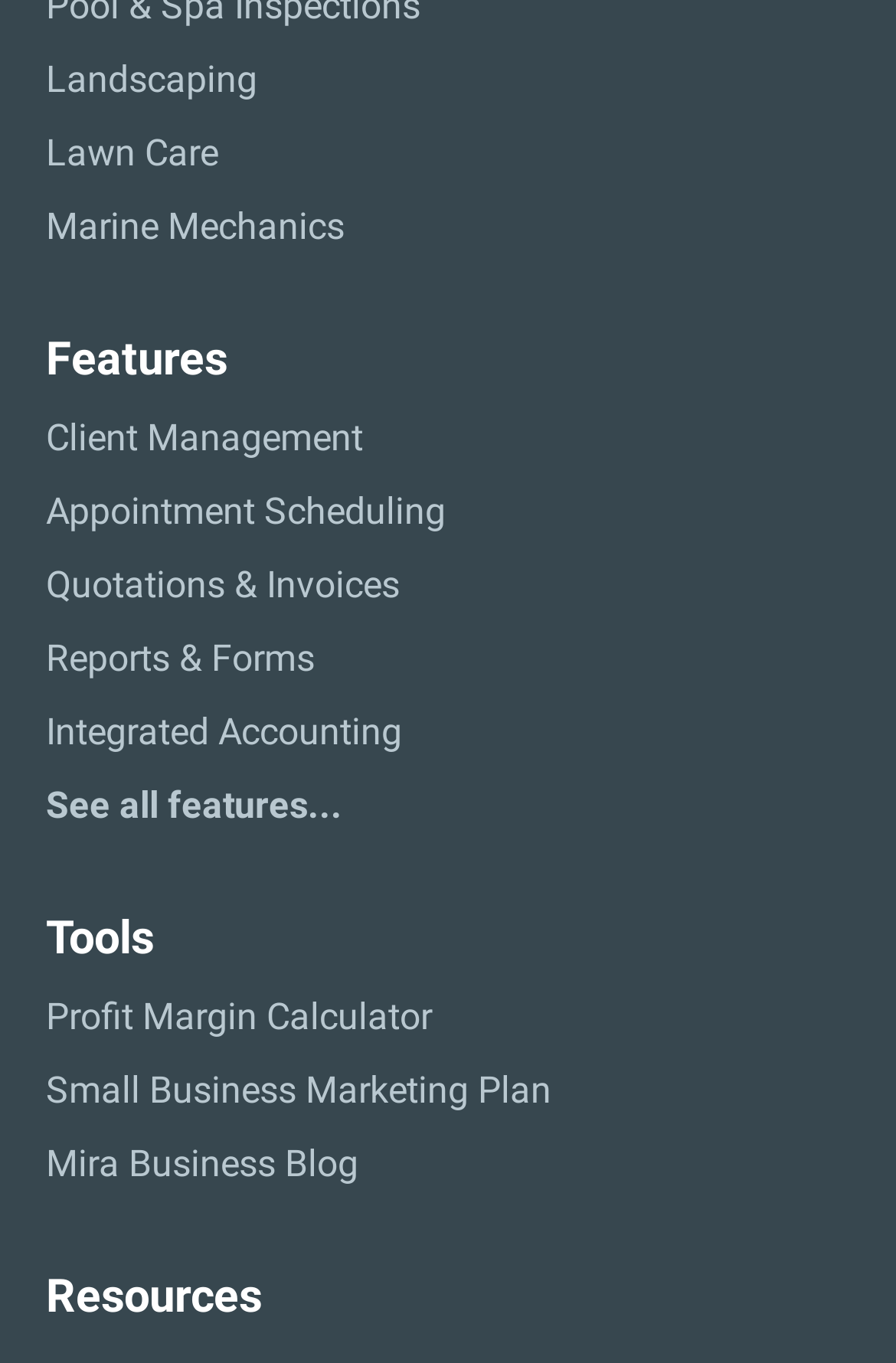Extract the bounding box coordinates of the UI element described by: "Landscaping". The coordinates should include four float numbers ranging from 0 to 1, e.g., [left, top, right, bottom].

[0.051, 0.039, 0.949, 0.08]